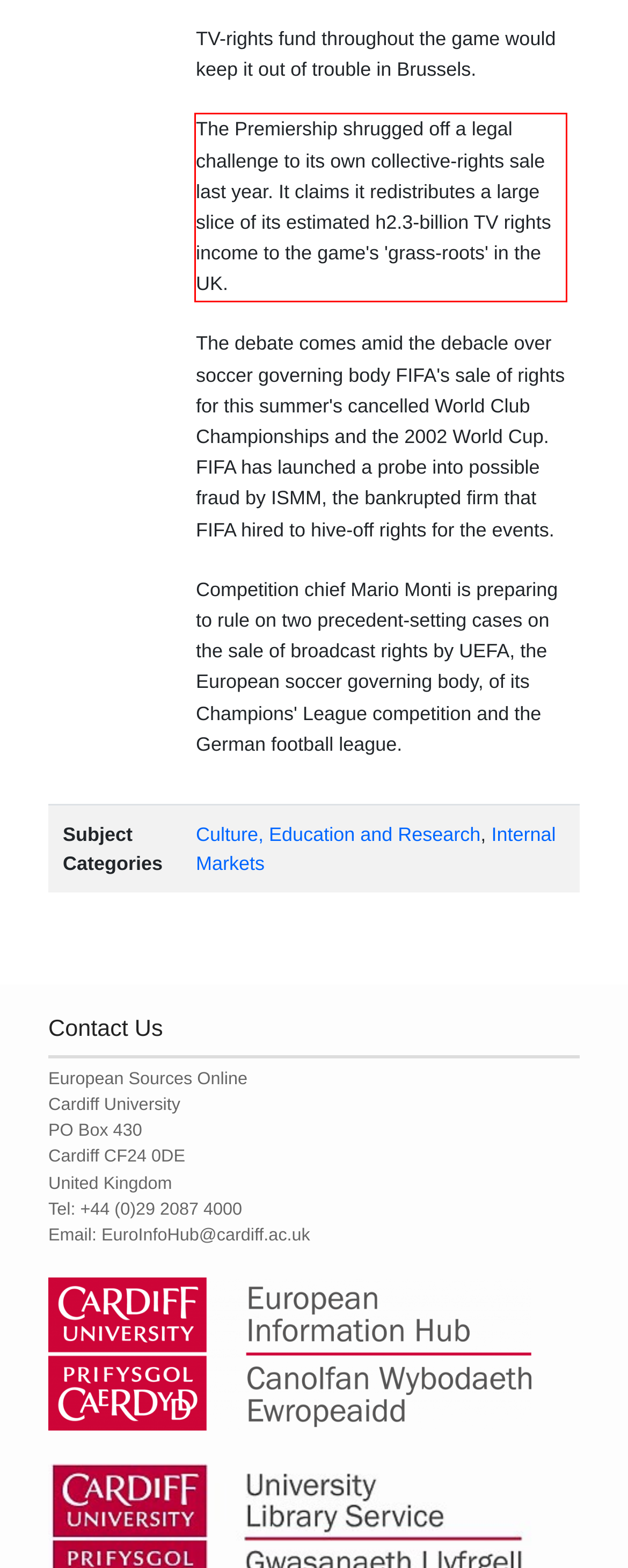From the provided screenshot, extract the text content that is enclosed within the red bounding box.

The Premiership shrugged off a legal challenge to its own collective-rights sale last year. It claims it redistributes a large slice of its estimated h2.3-billion TV rights income to the game's 'grass-roots' in the UK.